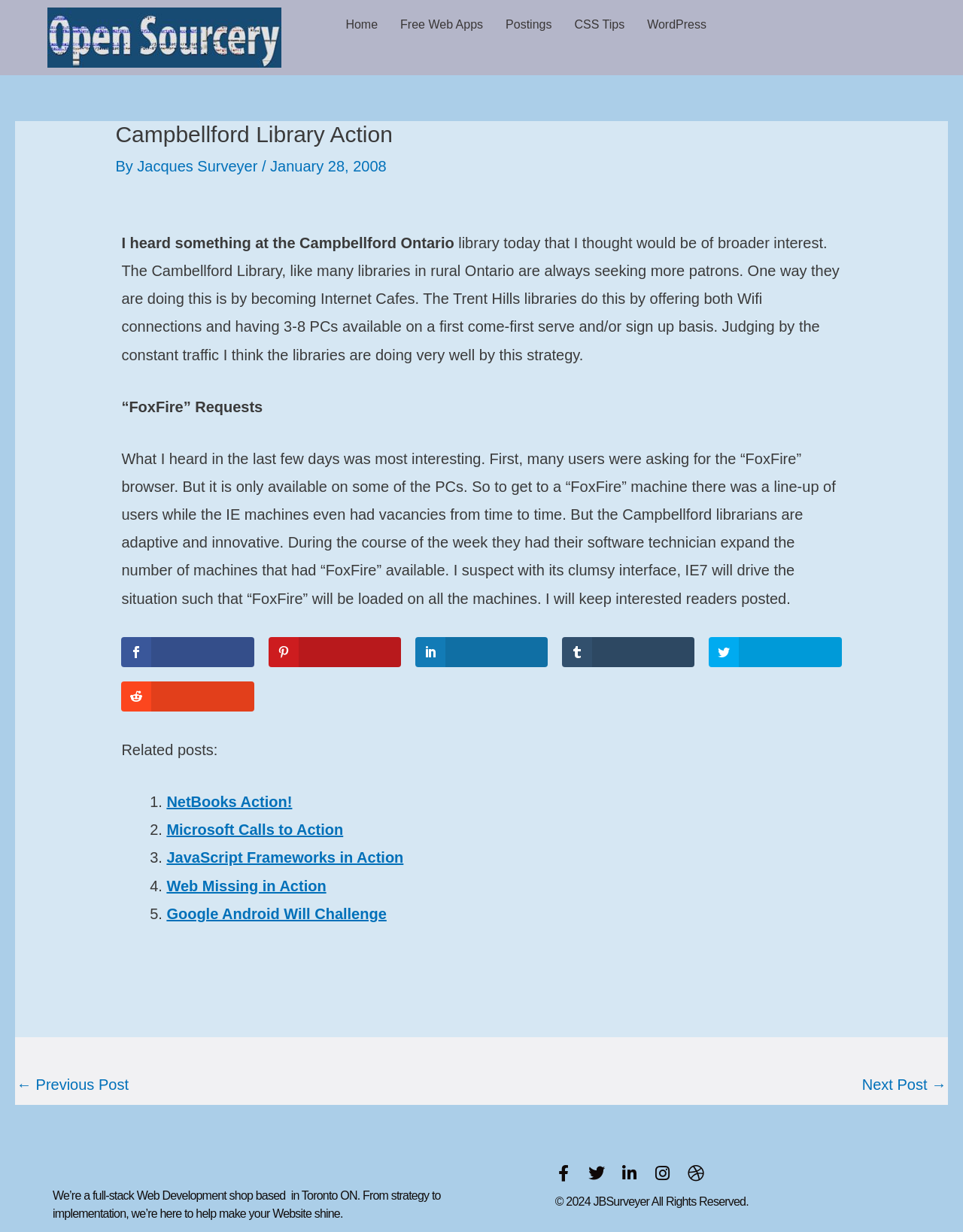Describe all visible elements and their arrangement on the webpage.

The webpage is about the Campbellford Library Action, with a focus on the library's efforts to attract more patrons by becoming an Internet Cafe. The page has a logo at the top left corner, followed by a navigation menu with links to "Home", "Free Web Apps", "Postings", "CSS Tips", and "WordPress".

The main content of the page is an article with a heading "Campbellford Library Action" and a subheading with the author's name and date. The article discusses how the library is trying to attract more patrons by offering Wi-Fi connections and PCs with internet access. It also mentions that users are requesting the "FoxFire" browser, and the library has adapted to this demand by installing it on more machines.

Below the article, there are links to related posts, including "NetBooks Action!", "Microsoft Calls to Action", and others. The page also has a post navigation section at the bottom with links to previous and next posts.

At the very bottom of the page, there is a footer section with a brief description of the company, JBSurveyer, and a copyright notice.